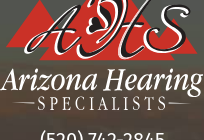What is the purpose of displaying the contact number?
Identify the answer in the screenshot and reply with a single word or phrase.

For appointments or inquiries